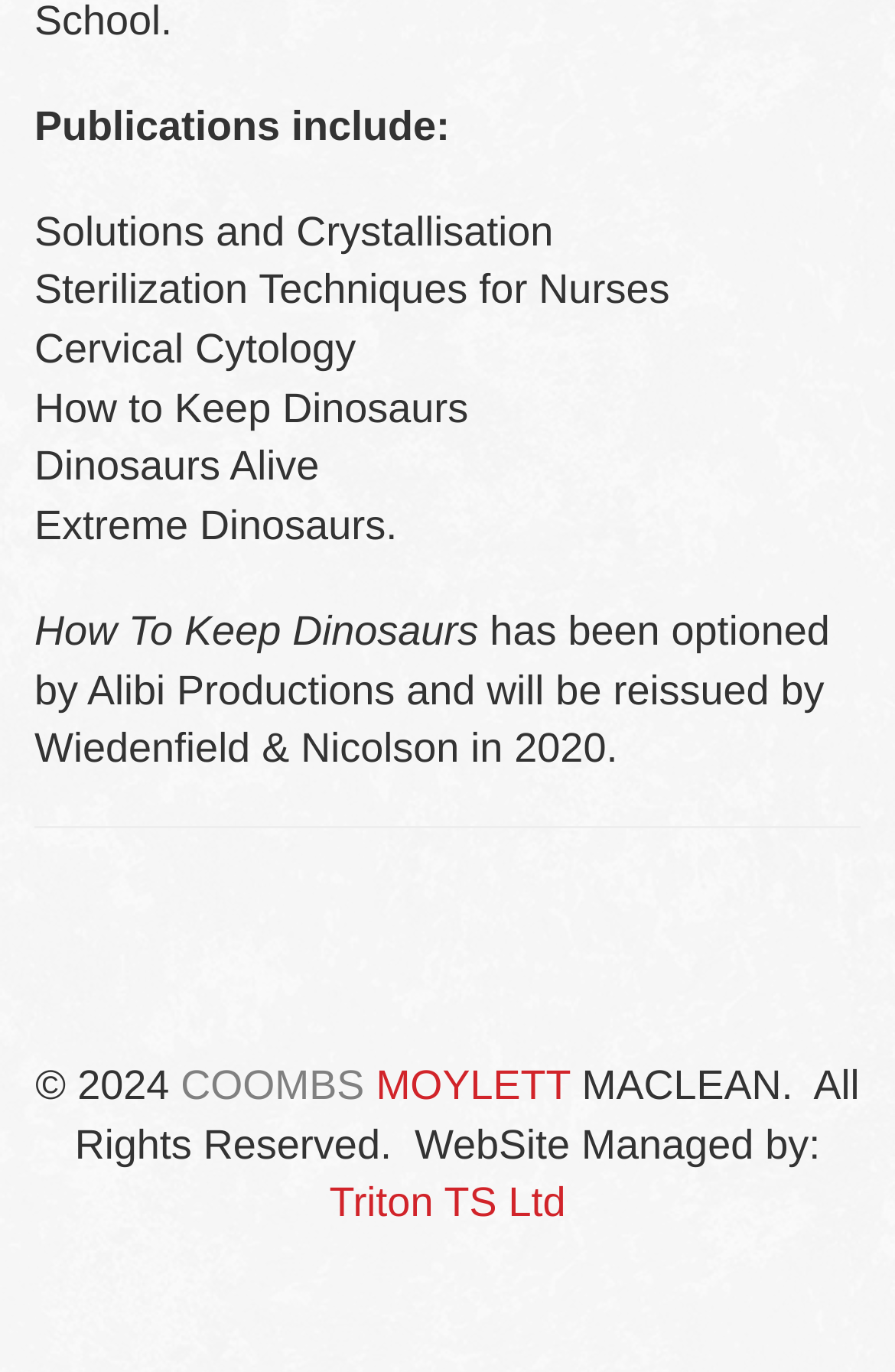Give a concise answer of one word or phrase to the question: 
Who are the authors mentioned on the webpage?

COOMBS, MOYLETT, MACLEAN